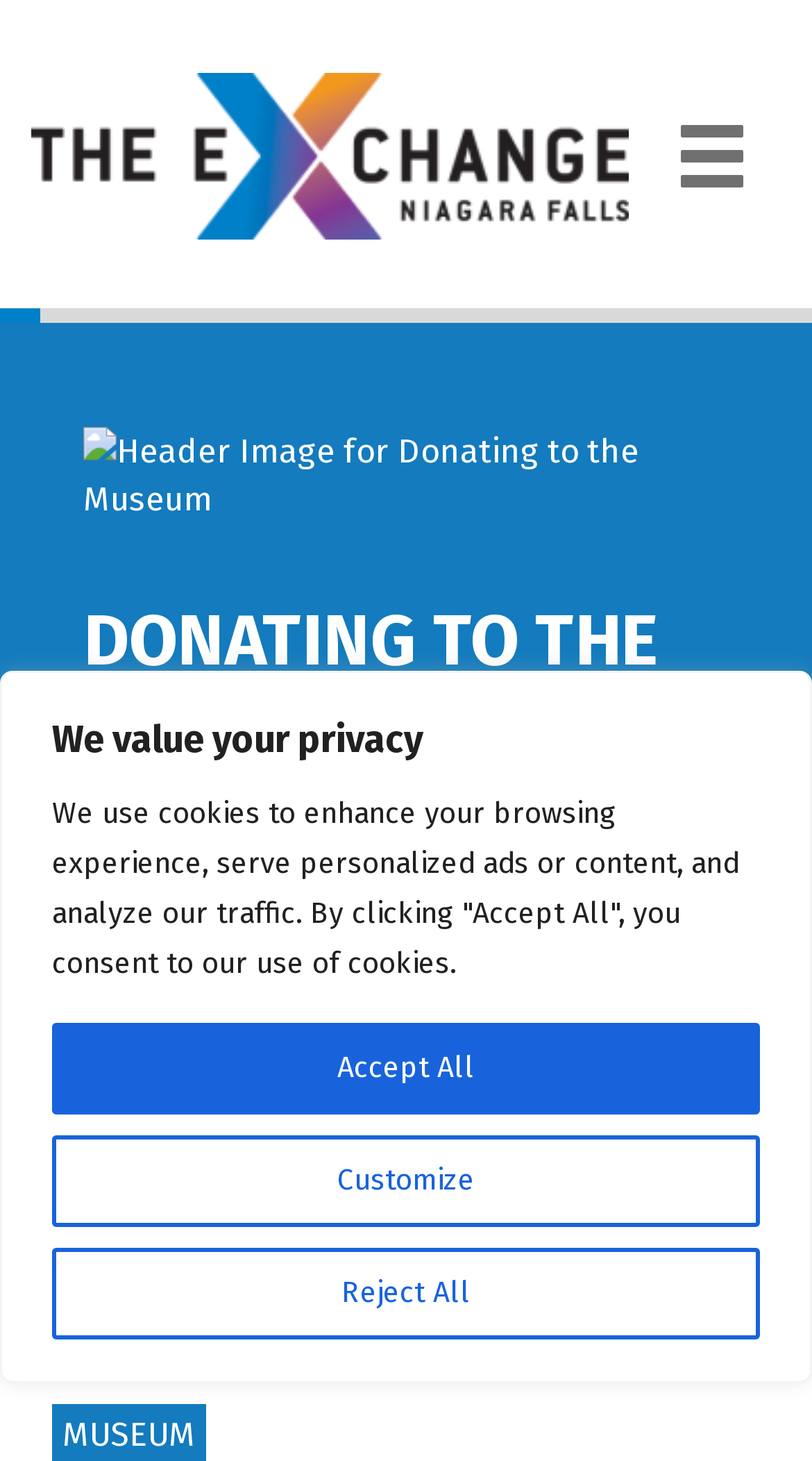What is the last text element at the bottom of the page?
Using the screenshot, give a one-word or short phrase answer.

MUSEUM